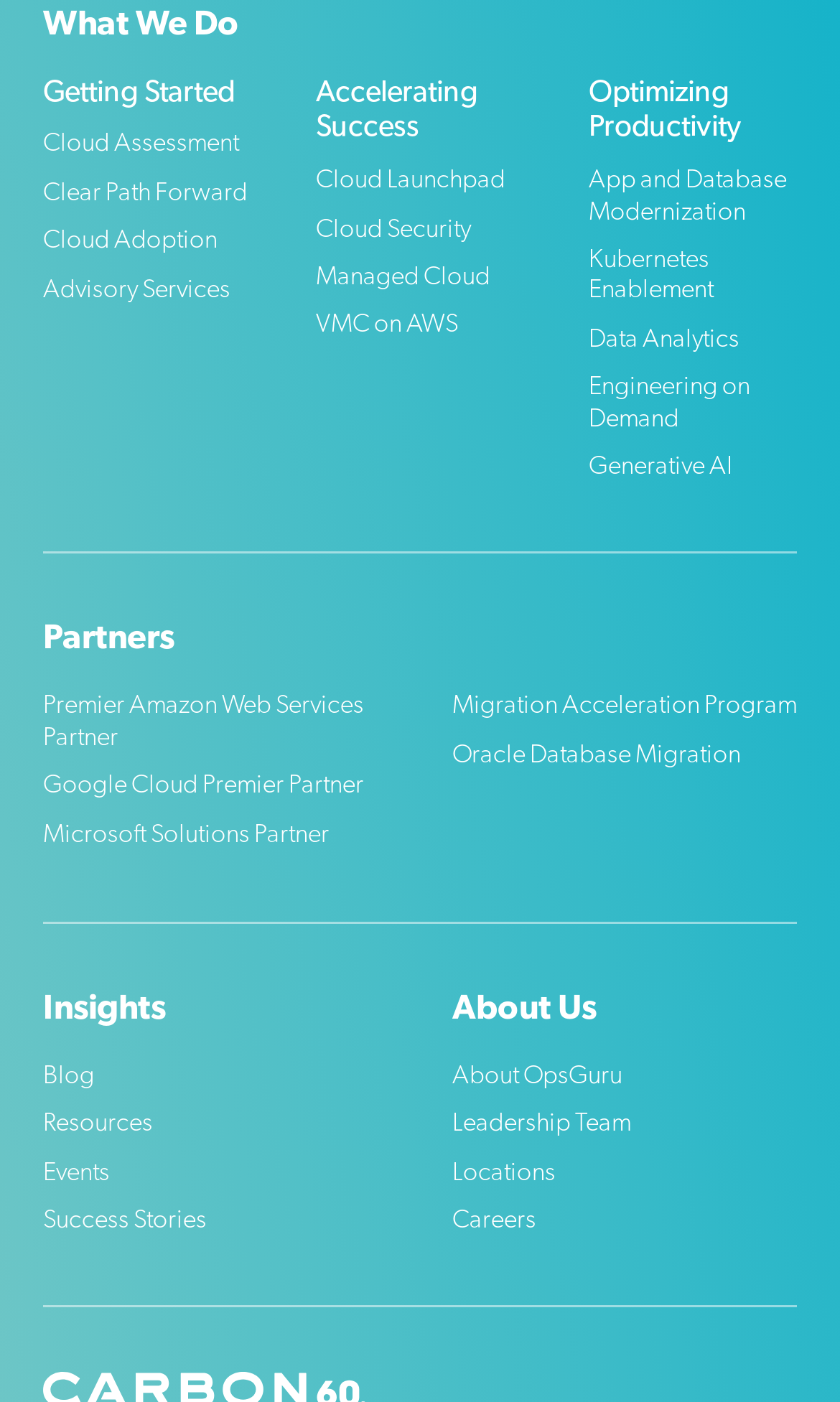Please specify the bounding box coordinates of the clickable region to carry out the following instruction: "Read about App and Database Modernization". The coordinates should be four float numbers between 0 and 1, in the format [left, top, right, bottom].

[0.701, 0.117, 0.949, 0.161]